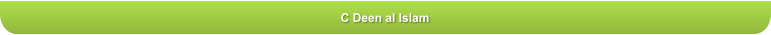Describe the important features and context of the image with as much detail as possible.

The image features the title "C Deen al Islam" prominently displayed against a vibrant green background. This visually striking text serves as a branding element for a community or organization focused on Islamic teachings and support for new Muslims. The design's simplicity and the choice of color aim to convey a sense of inclusivity and warmth, aligning with the organization's mission to provide guidance and resources for individuals embracing Islam. The title likely signifies a platform dedicated to dawah (inviting others to Islam) and support for reverts, highlighting its commitment to community engagement and education.